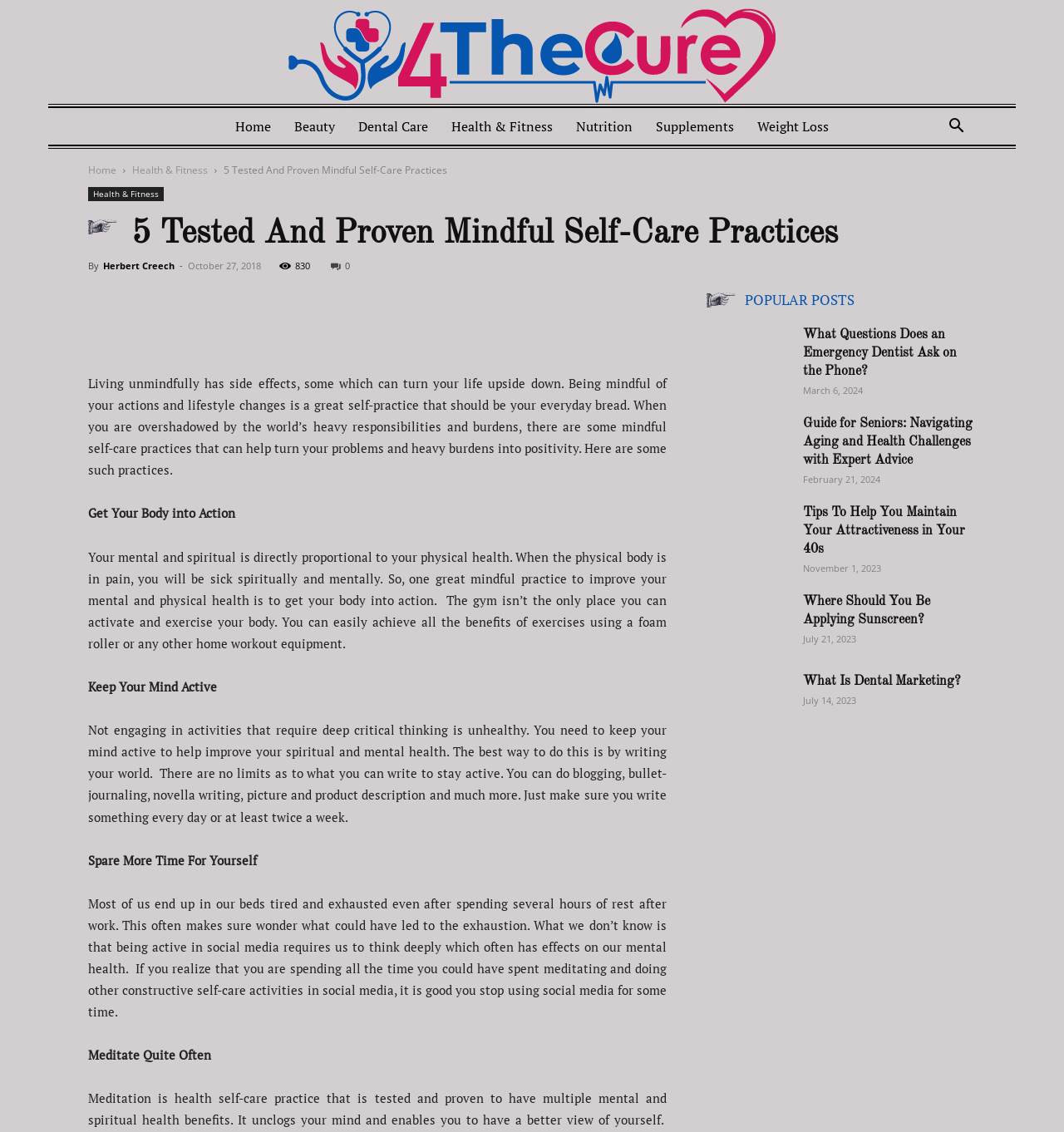Determine the bounding box coordinates of the clickable region to carry out the instruction: "Check the popular post 'What Questions Does an Emergency Dentist Ask on the Phone?'".

[0.755, 0.29, 0.899, 0.334]